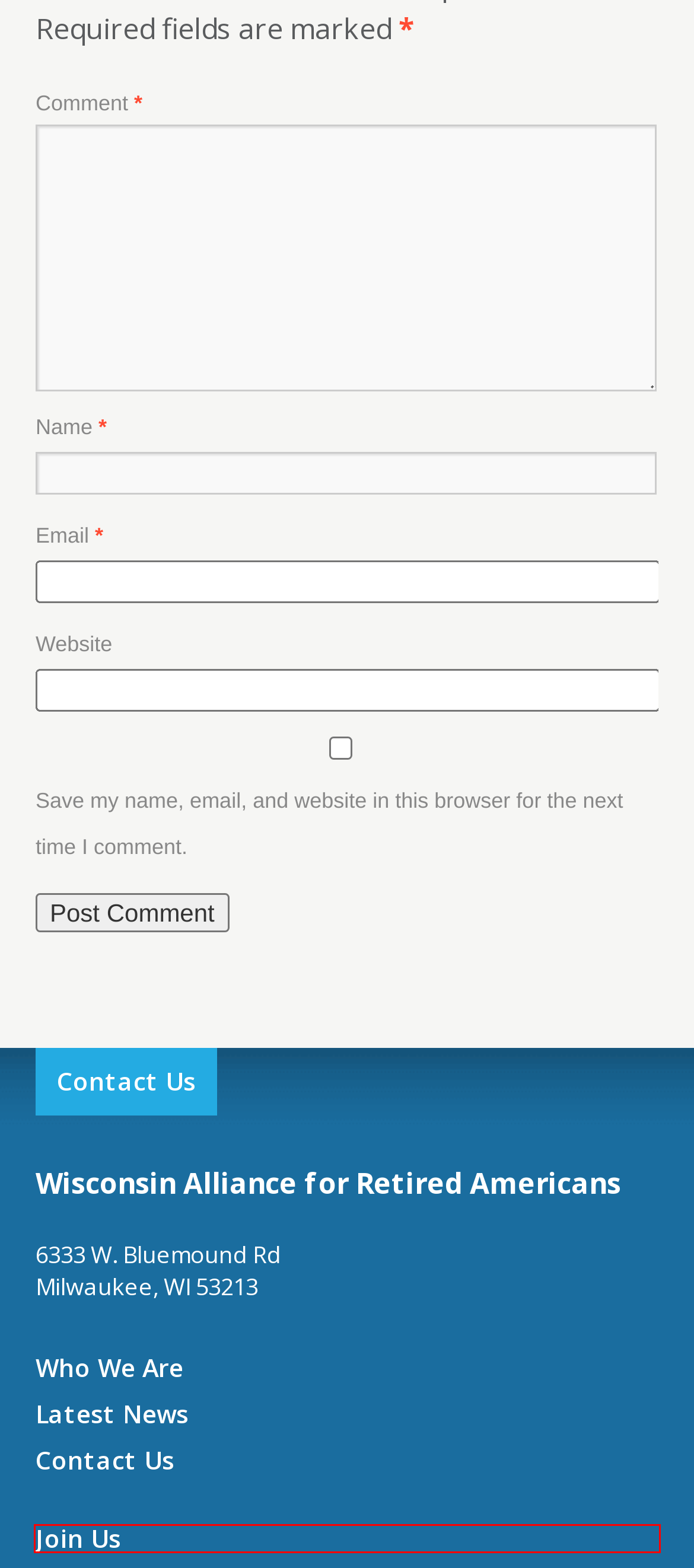You are presented with a screenshot of a webpage containing a red bounding box around a particular UI element. Select the best webpage description that matches the new webpage after clicking the element within the bounding box. Here are the candidates:
A. rebecca, Author at Wisconsin
B. As Vaccine Rollout Expands, Black Americans Still Left Behind - KFF Health News
C. Contact Us - Wisconsin
D. Arthur Allen, Author at KFF Health News
E. Latest News - Wisconsin
F. Who We Are - Wisconsin
G. Join Us Original - Retired Americans
H. KFF Health News

G